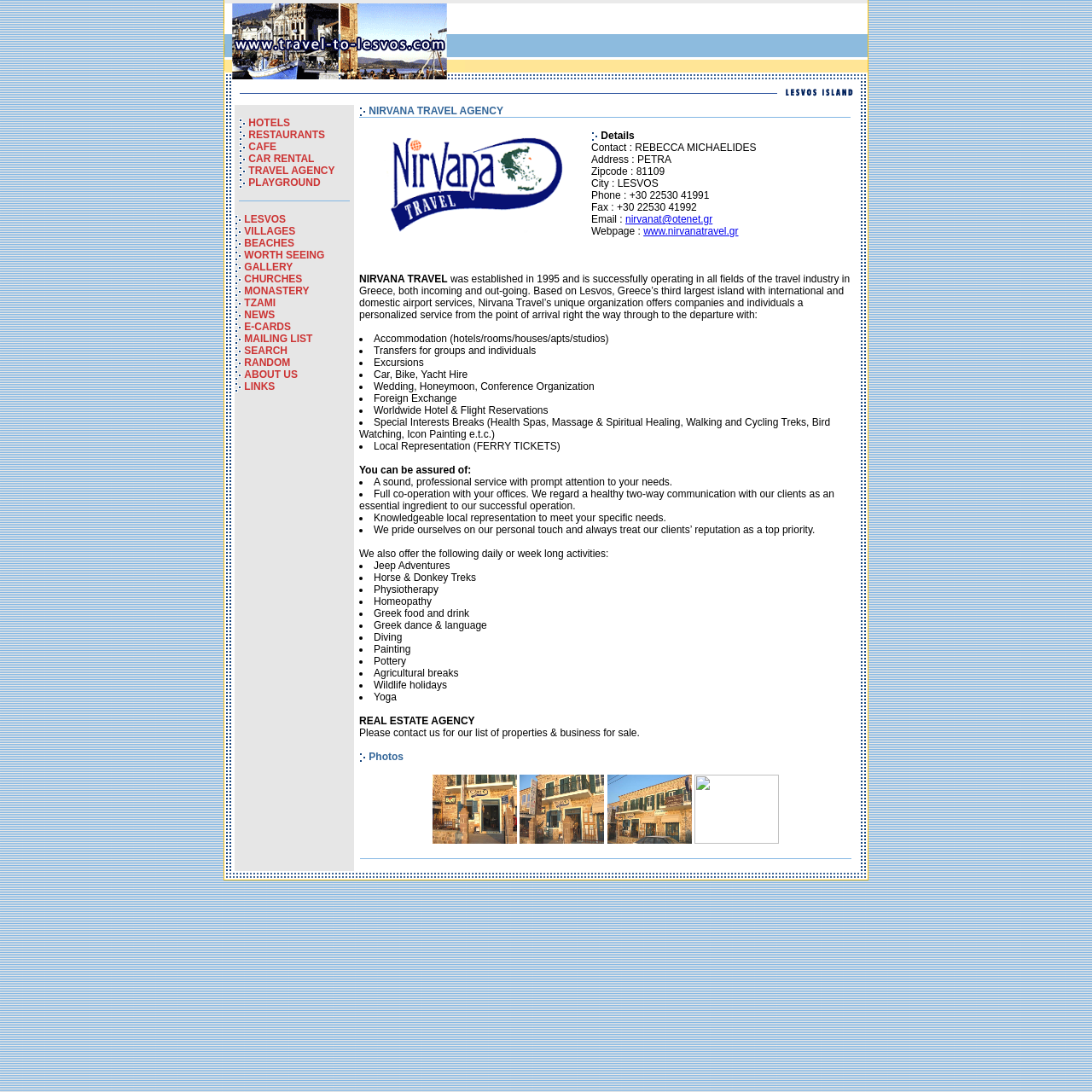Answer succinctly with a single word or phrase:
What type of content is provided in the gallery section?

Images